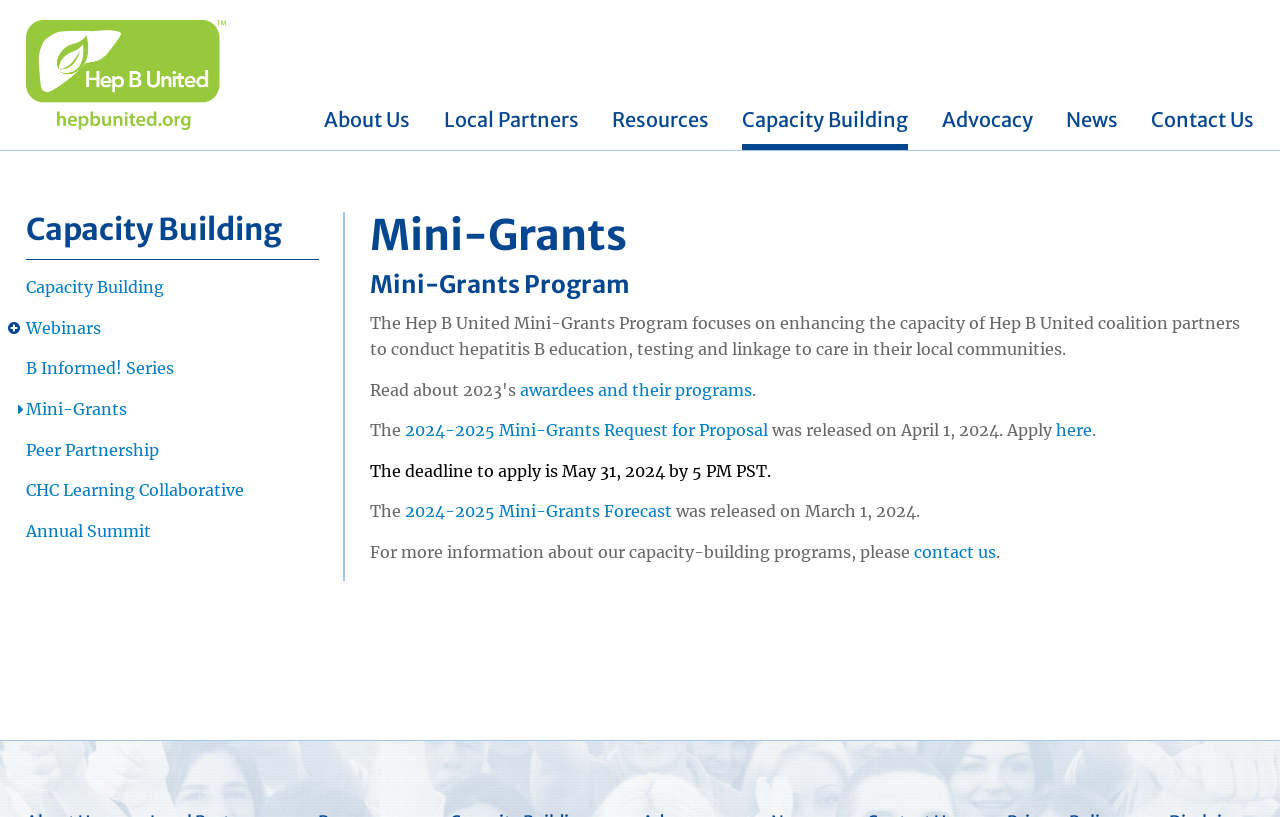Analyze the image and answer the question with as much detail as possible: 
Where can I find more information about capacity-building programs?

The webpage suggests contacting them for more information about capacity-building programs, as stated in the sentence 'For more information about our capacity-building programs, please contact us'.